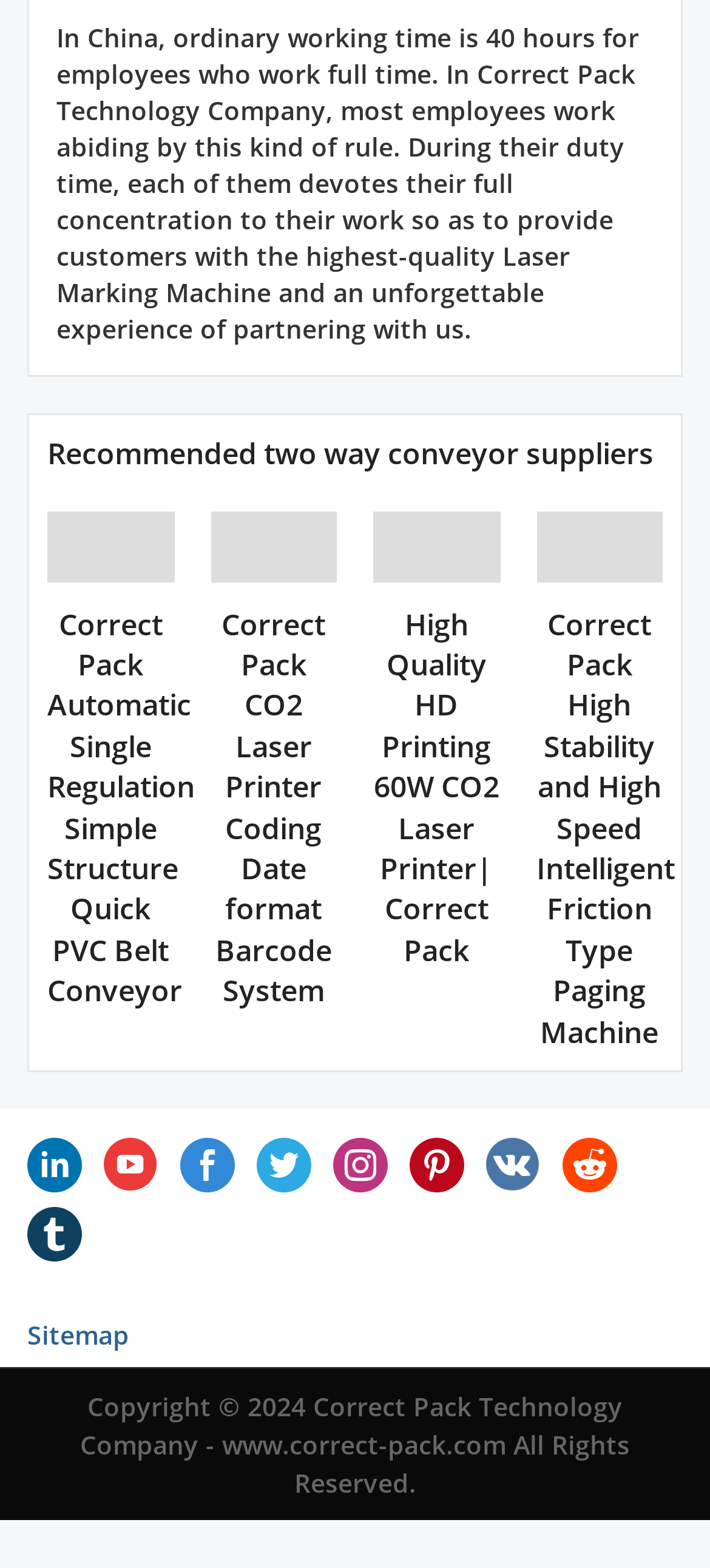Could you highlight the region that needs to be clicked to execute the instruction: "Check the details of High Quality HD Printing 60W CO2 Laser Printer"?

[0.526, 0.385, 0.703, 0.619]